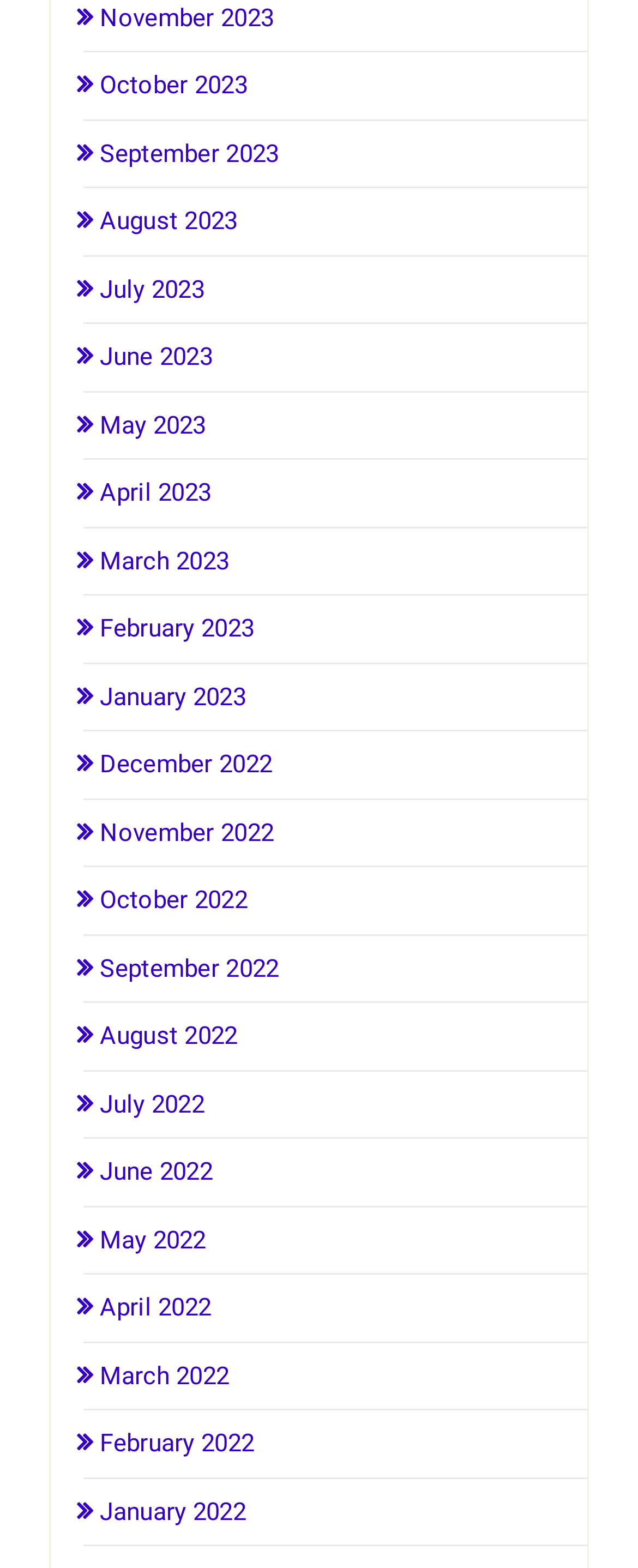What is the earliest month listed?
Refer to the screenshot and answer in one word or phrase.

January 2022